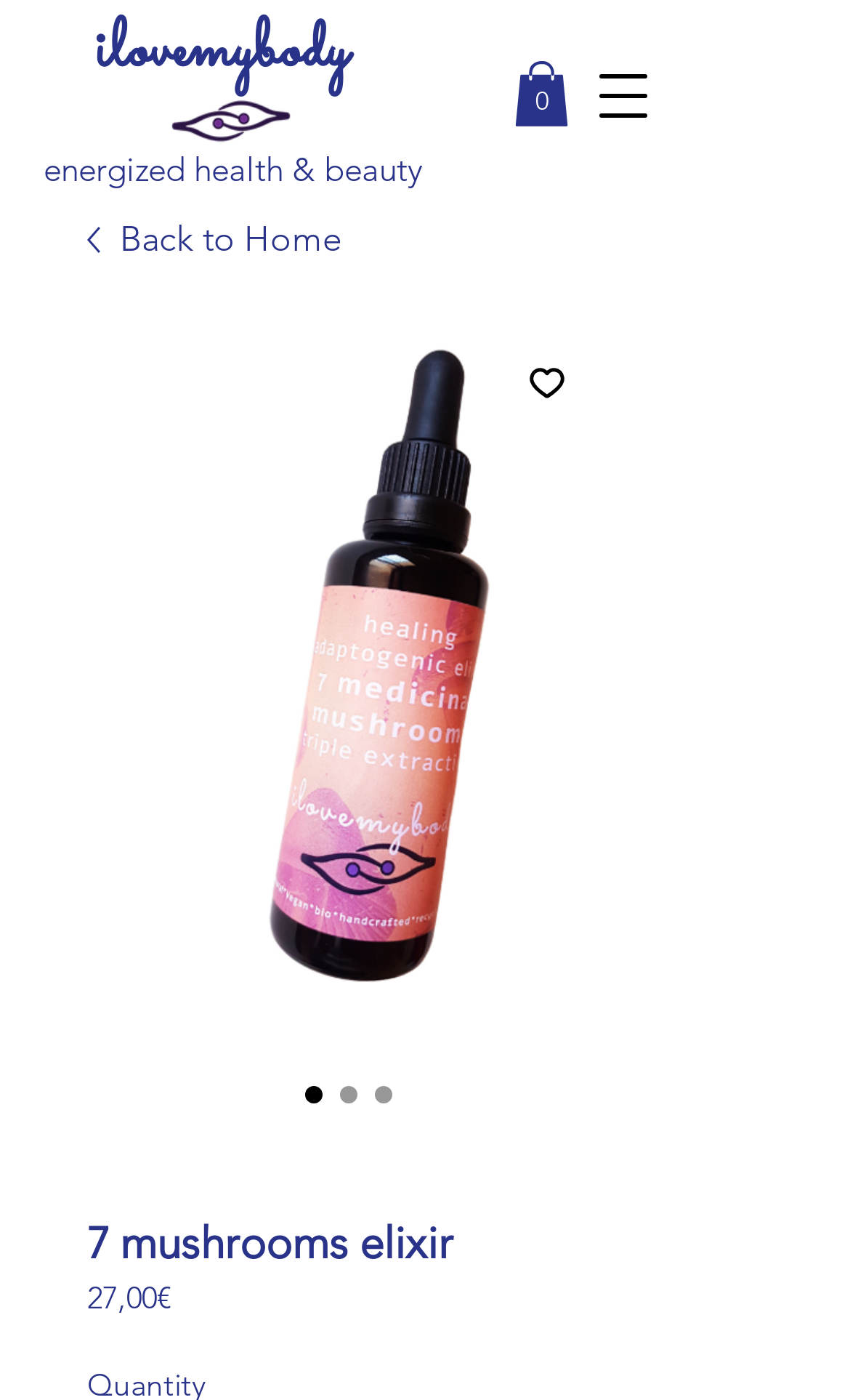How many items are in the cart?
Can you provide an in-depth and detailed response to the question?

I found the answer by looking at the link element that says 'Cart with 0 items'. This suggests that there are currently no items in the cart.